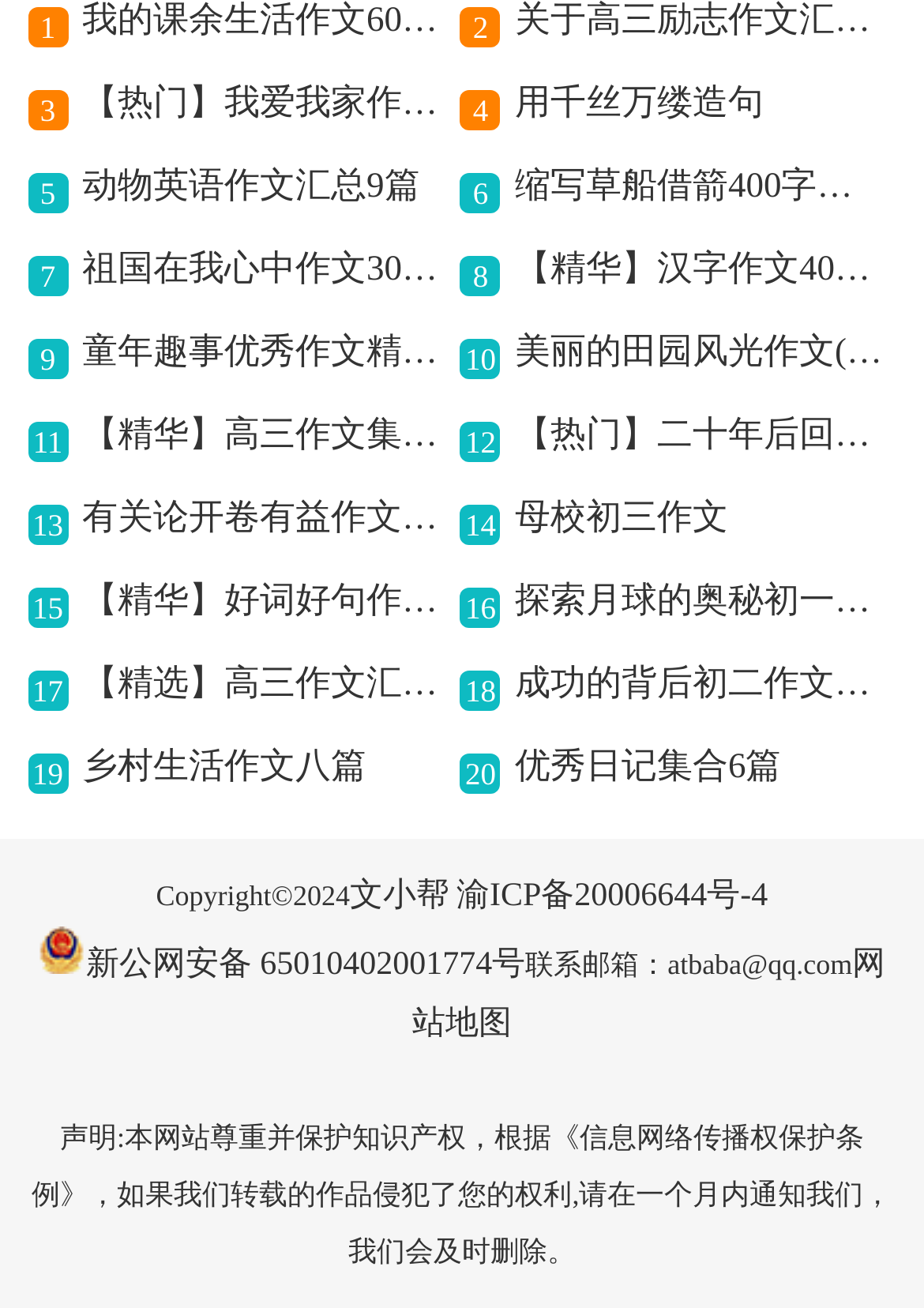What is the contact email address of this website?
Please give a detailed answer to the question using the information shown in the image.

I found the StaticText element with the content '联系邮箱：atbaba@qq.com', which indicates the contact email address of this website.